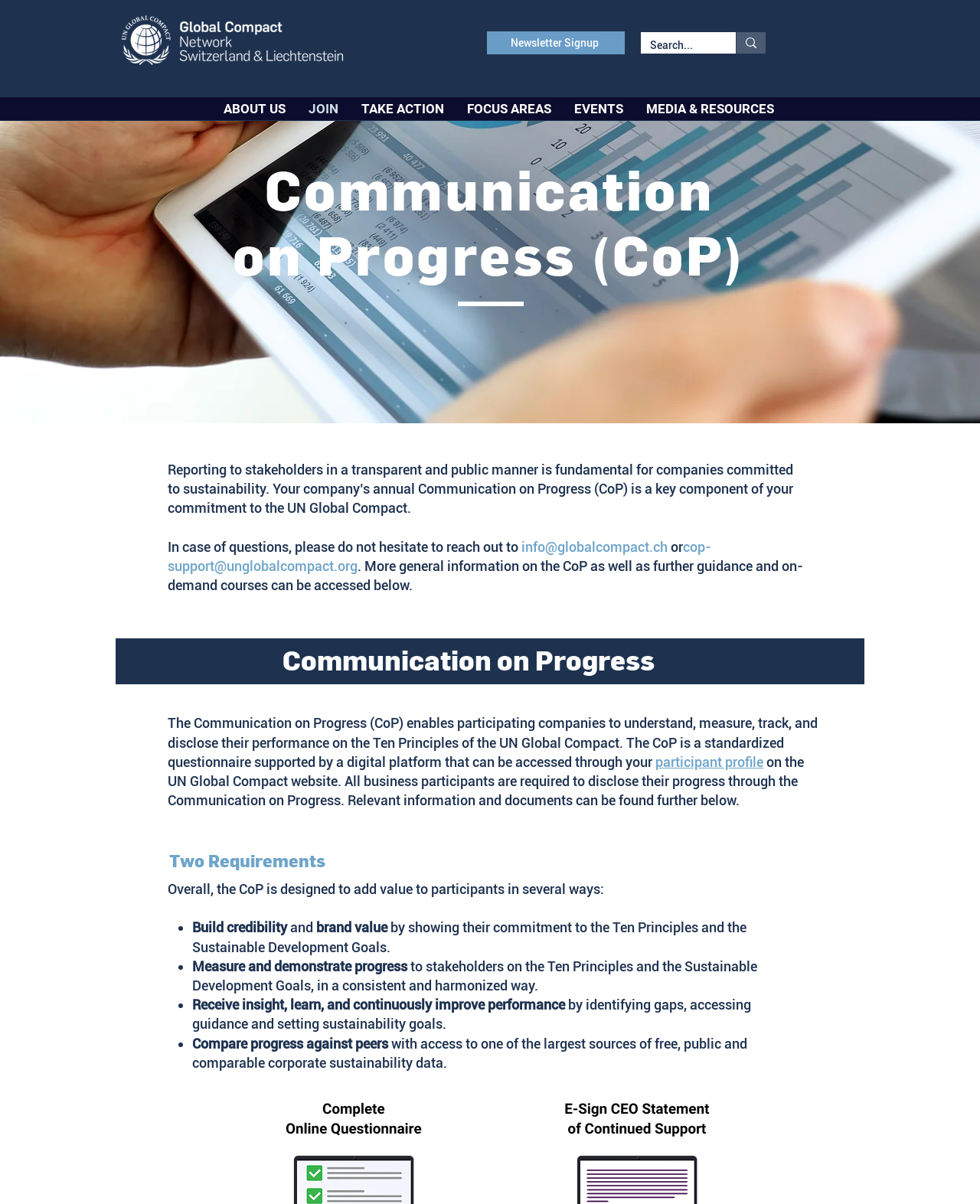What are the Ten Principles of the UN Global Compact?
Craft a detailed and extensive response to the question.

The webpage does not explicitly specify the Ten Principles of the UN Global Compact, but it mentions that the Communication on Progress enables participating companies to understand, measure, track, and disclose their performance on these principles.